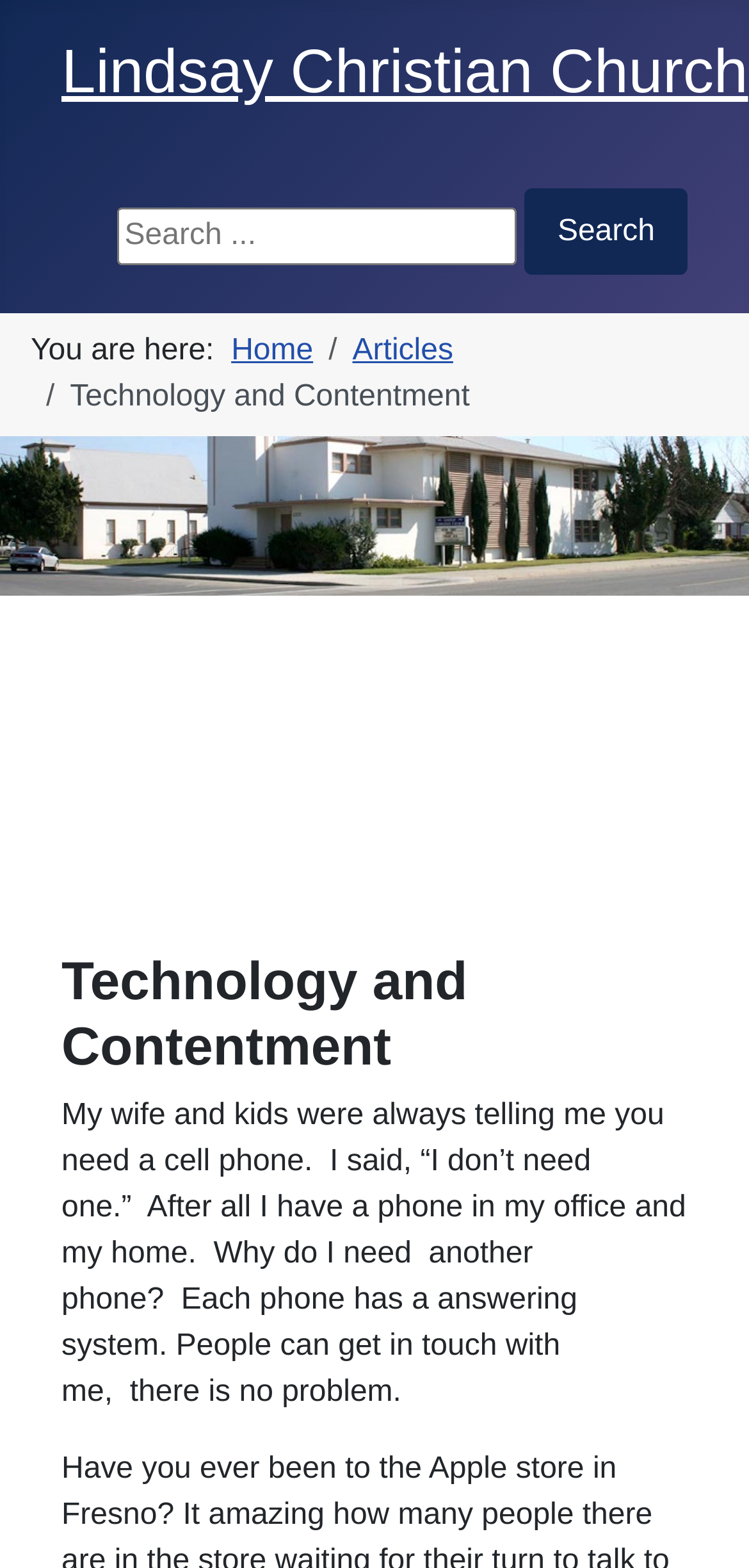Using the provided element description: "Lindsay Christian Church", determine the bounding box coordinates of the corresponding UI element in the screenshot.

[0.082, 0.023, 0.999, 0.067]